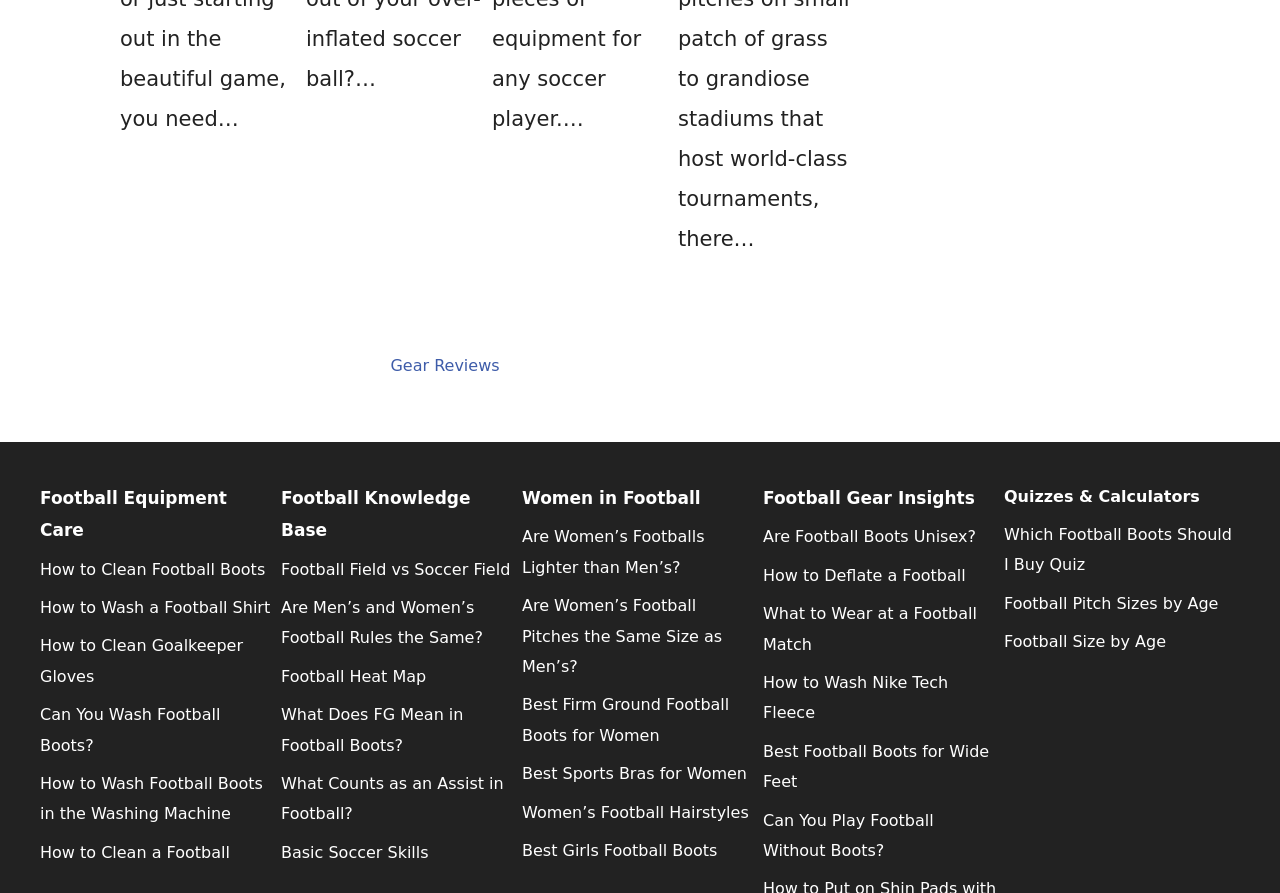Provide a single word or phrase answer to the question: 
What type of content is provided in the 'Football Knowledge Base' section?

Informational articles